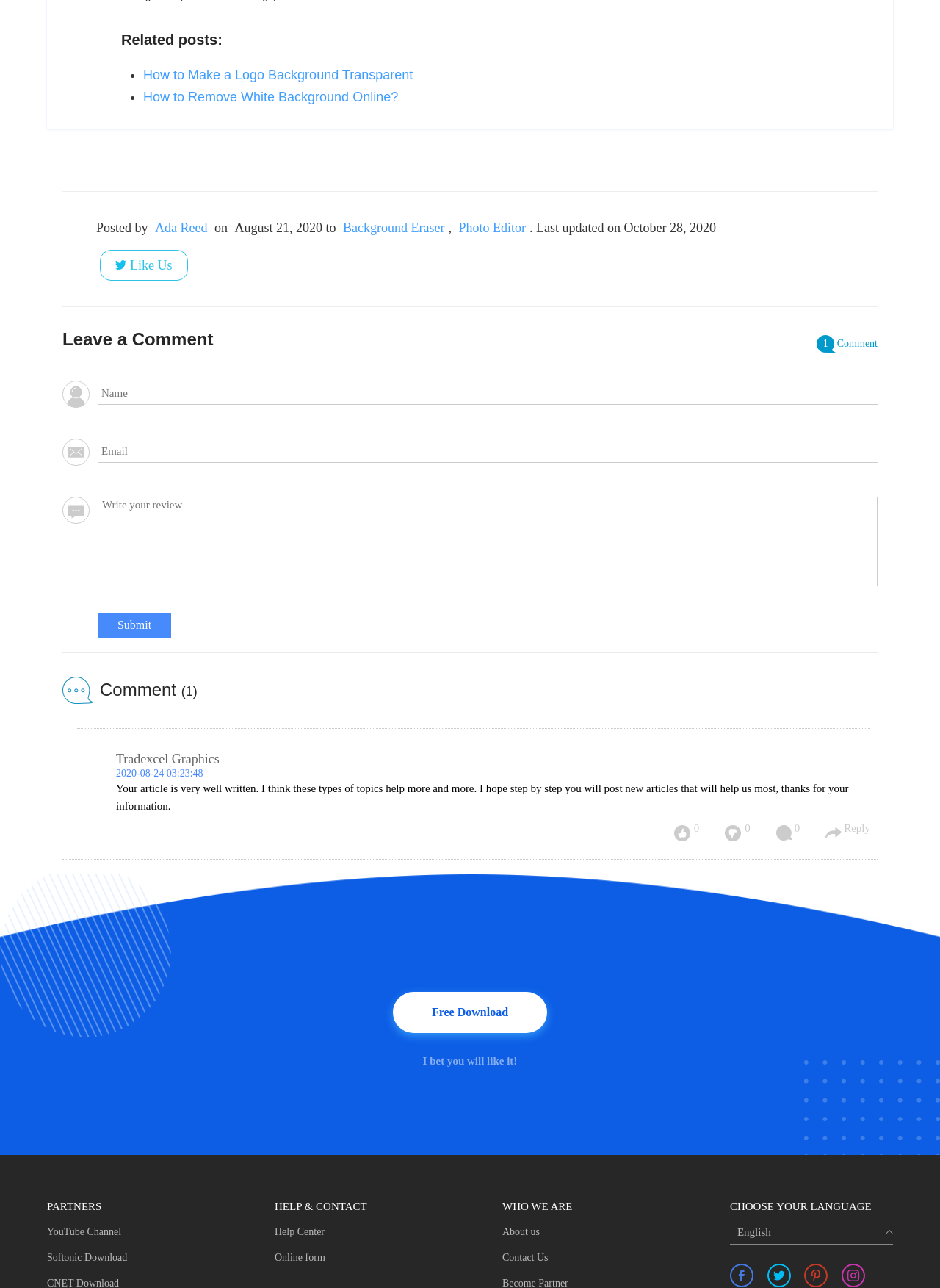Please specify the bounding box coordinates of the region to click in order to perform the following instruction: "Learn about Digital Marketing Services".

None